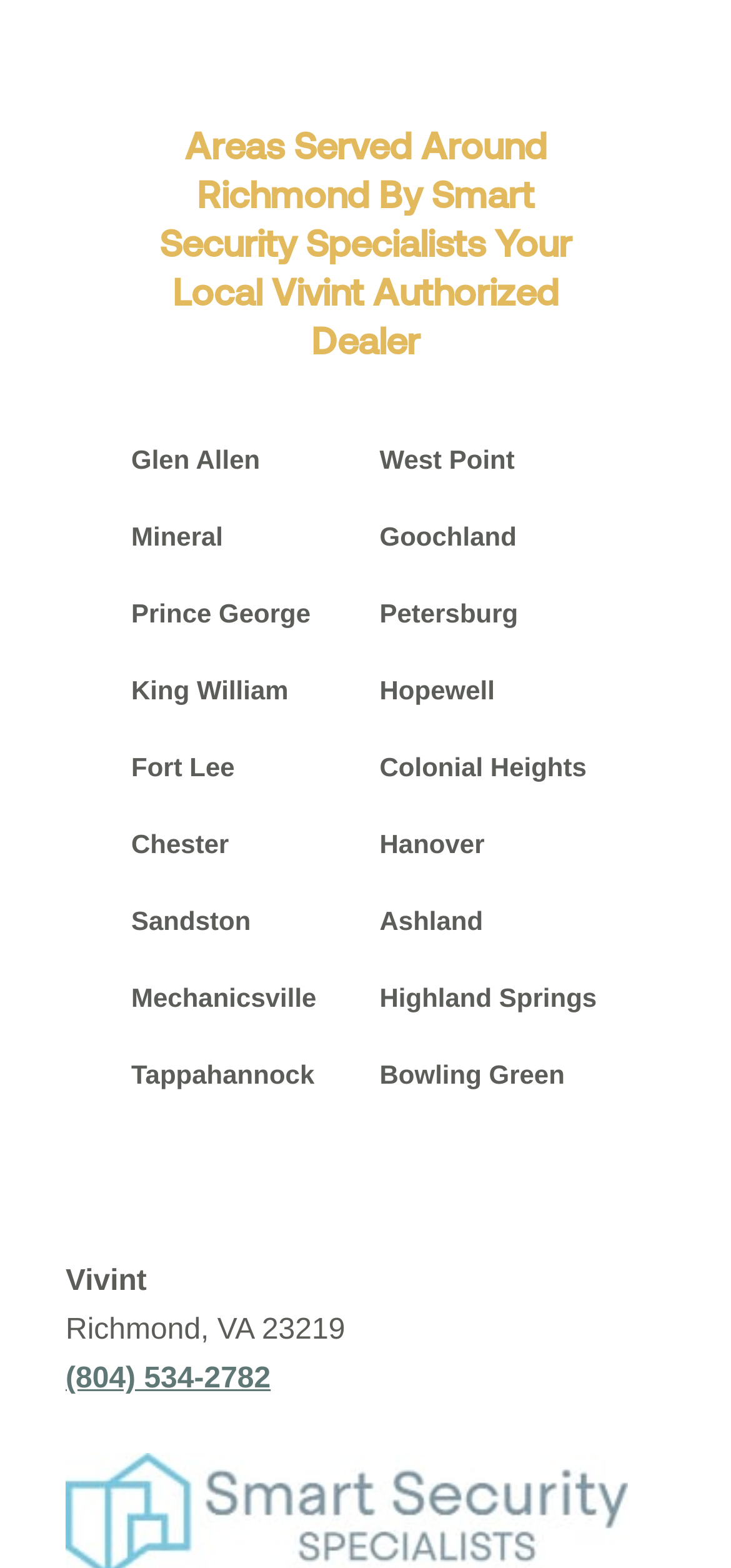Respond with a single word or phrase to the following question:
How many areas are served by the dealer?

20